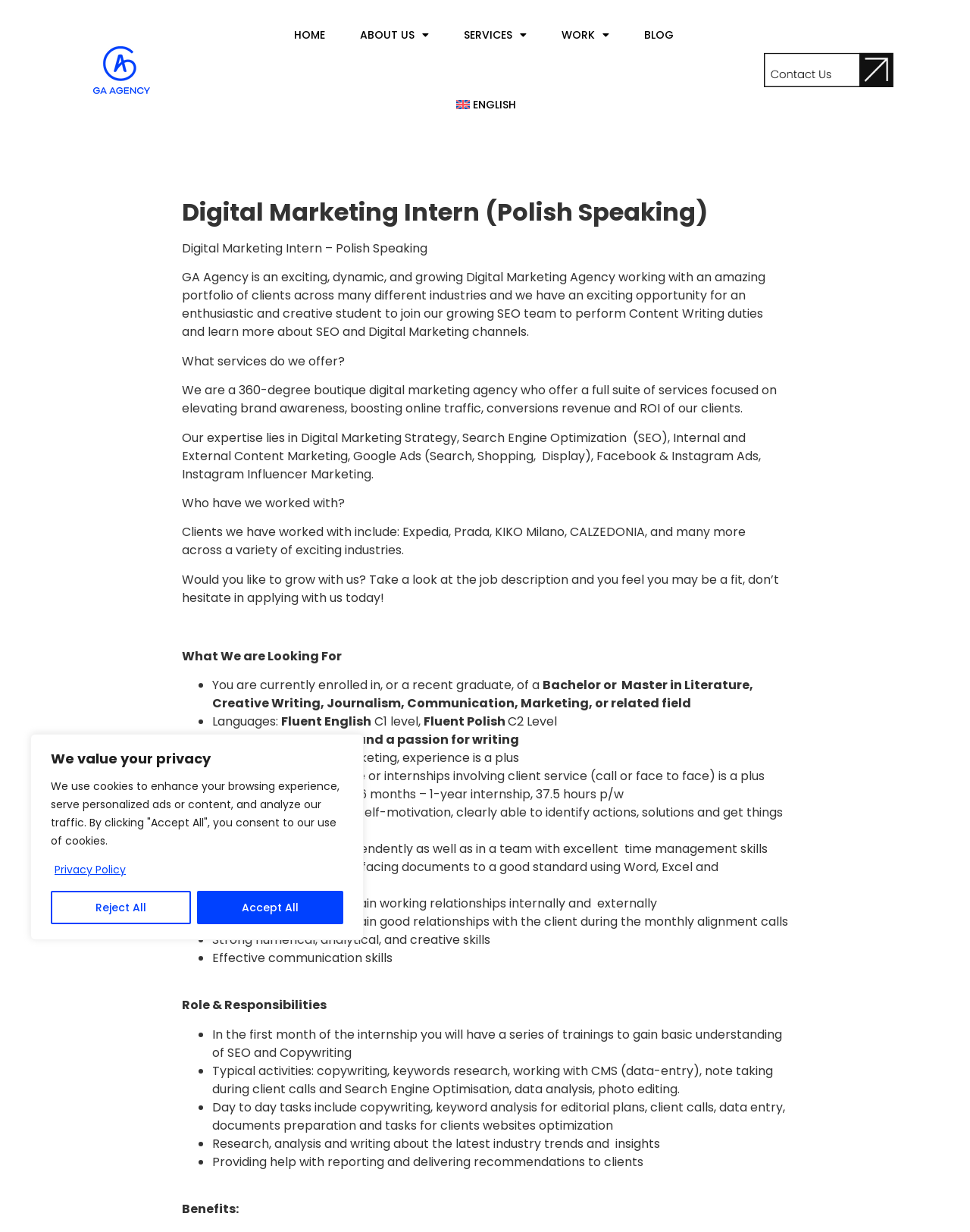Please determine the bounding box coordinates, formatted as (top-left x, top-left y, bottom-right x, bottom-right y), with all values as floating point numbers between 0 and 1. Identify the bounding box of the region described as: parent_node: Website name="url"

None